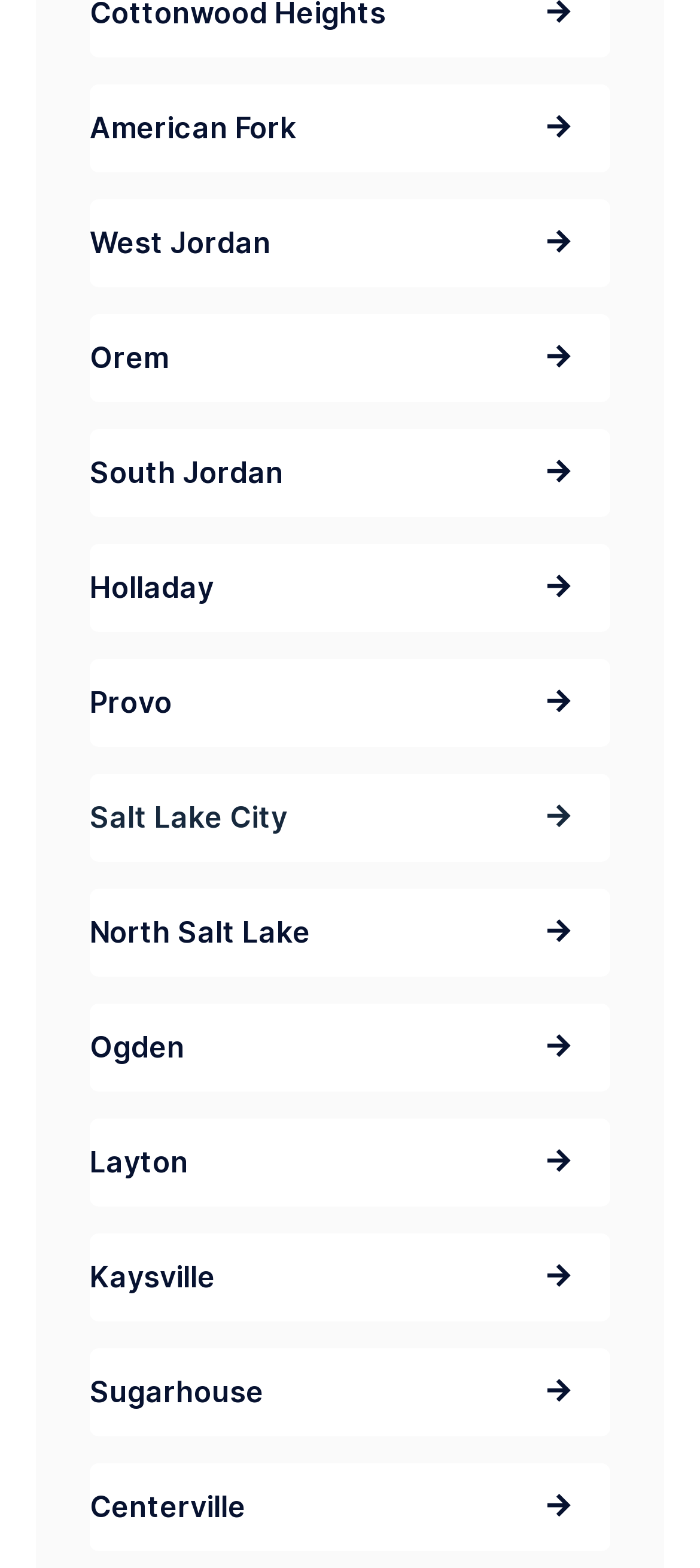Utilize the details in the image to give a detailed response to the question: How many cities are listed?

I counted the number of links with city names, starting from 'American Fork' to 'Centerville', and found 11 cities listed.